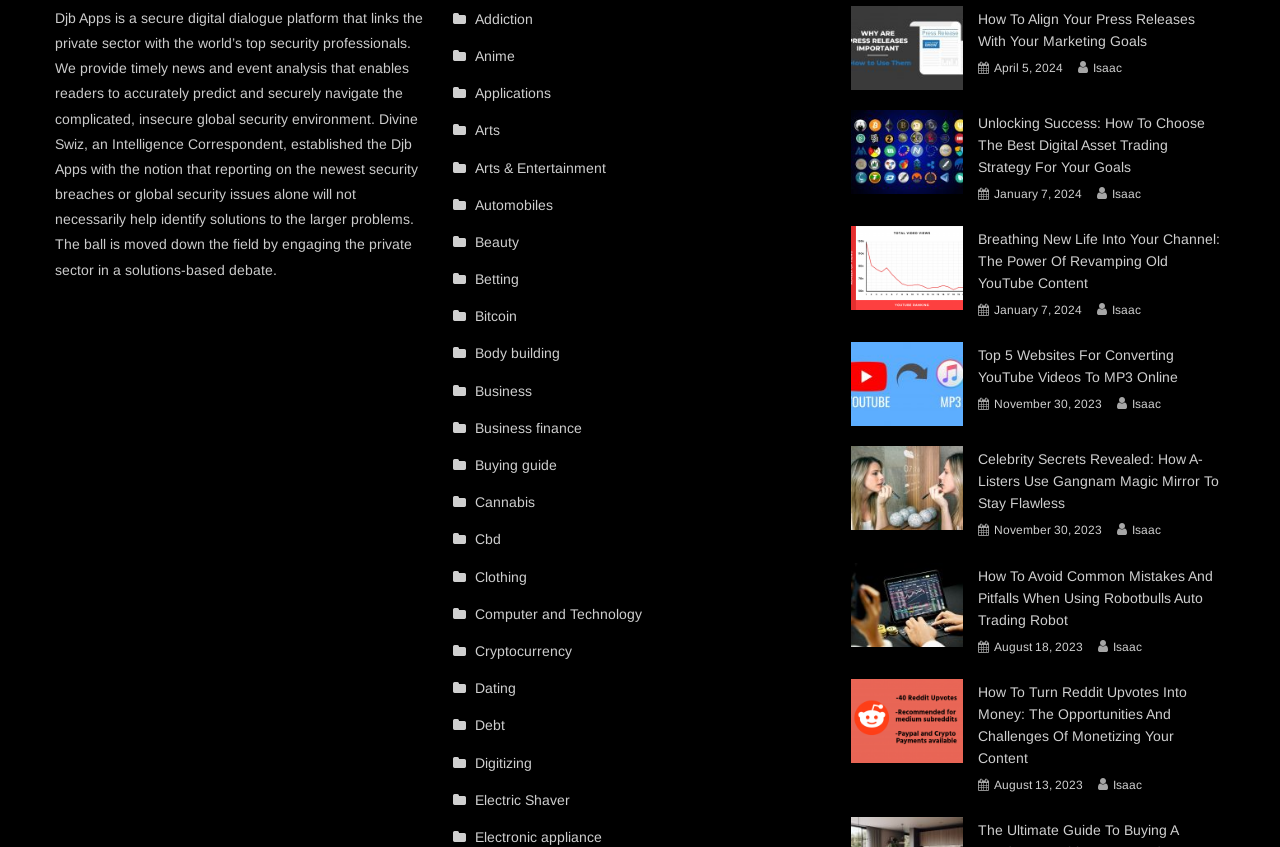Extract the bounding box coordinates for the HTML element that matches this description: "Computer and Technology". The coordinates should be four float numbers between 0 and 1, i.e., [left, top, right, bottom].

[0.354, 0.709, 0.502, 0.74]